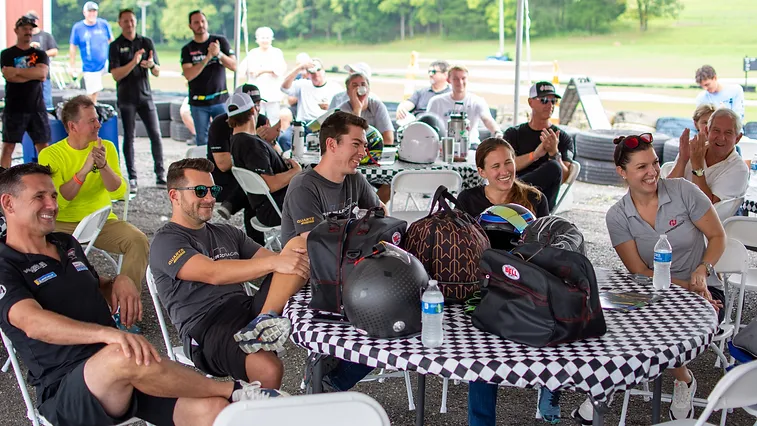What is the setting of the event?
Based on the image, give a one-word or short phrase answer.

Outdoor area